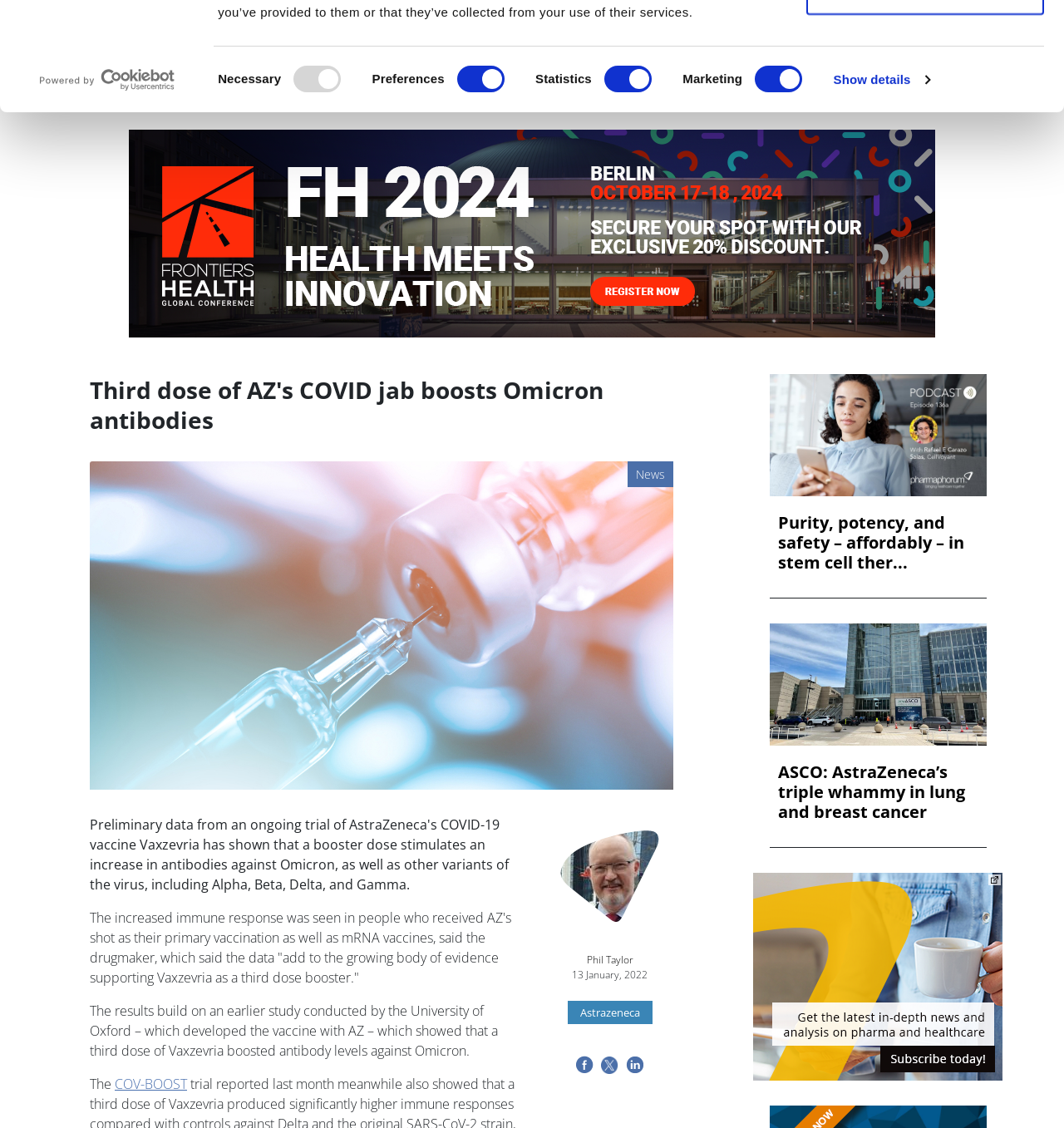Find and indicate the bounding box coordinates of the region you should select to follow the given instruction: "View the 'Pharmaphorum menu first category'".

[0.066, 0.035, 0.861, 0.076]